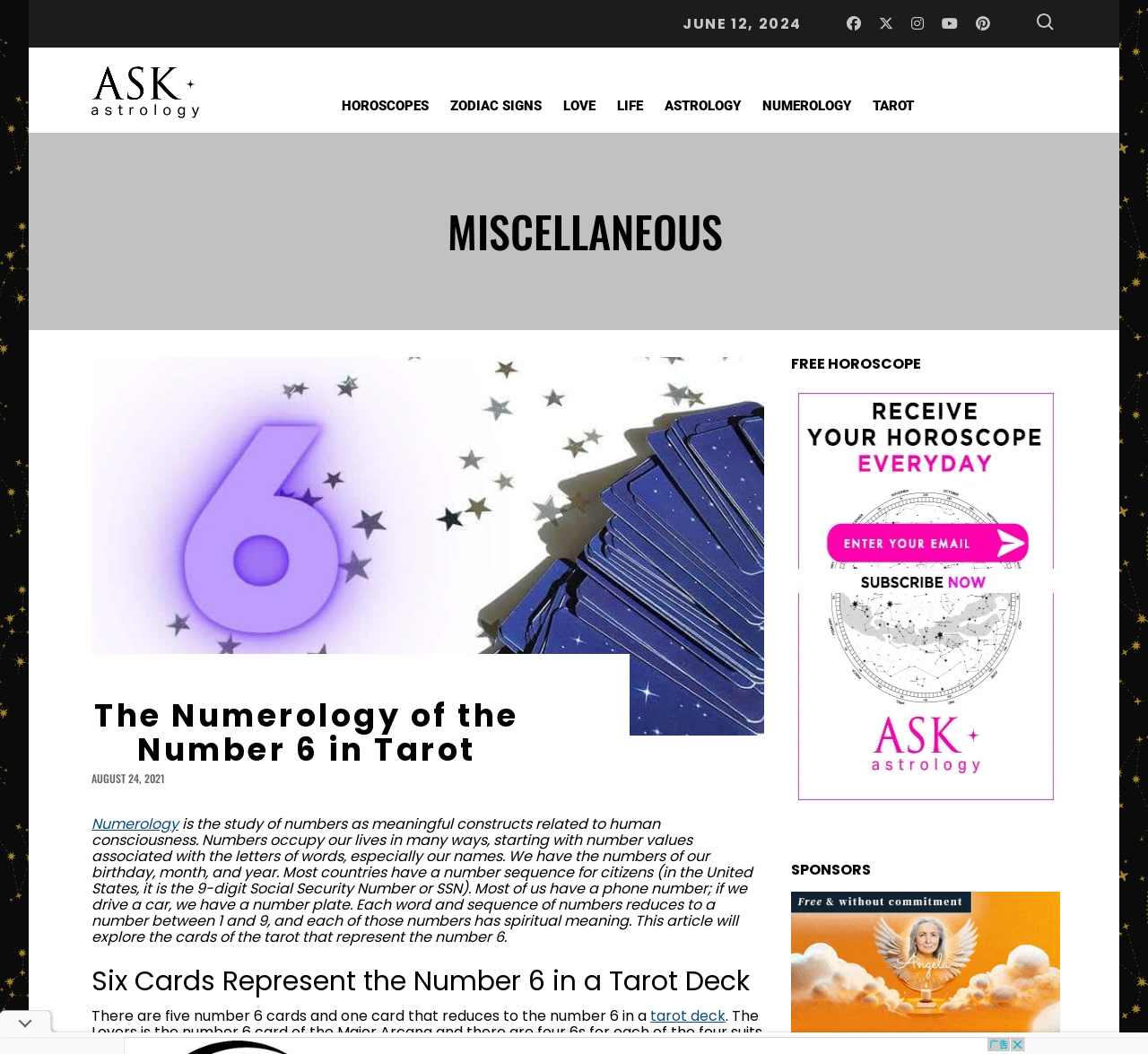What is the date of the article?
Please provide a single word or phrase in response based on the screenshot.

AUGUST 24, 2021